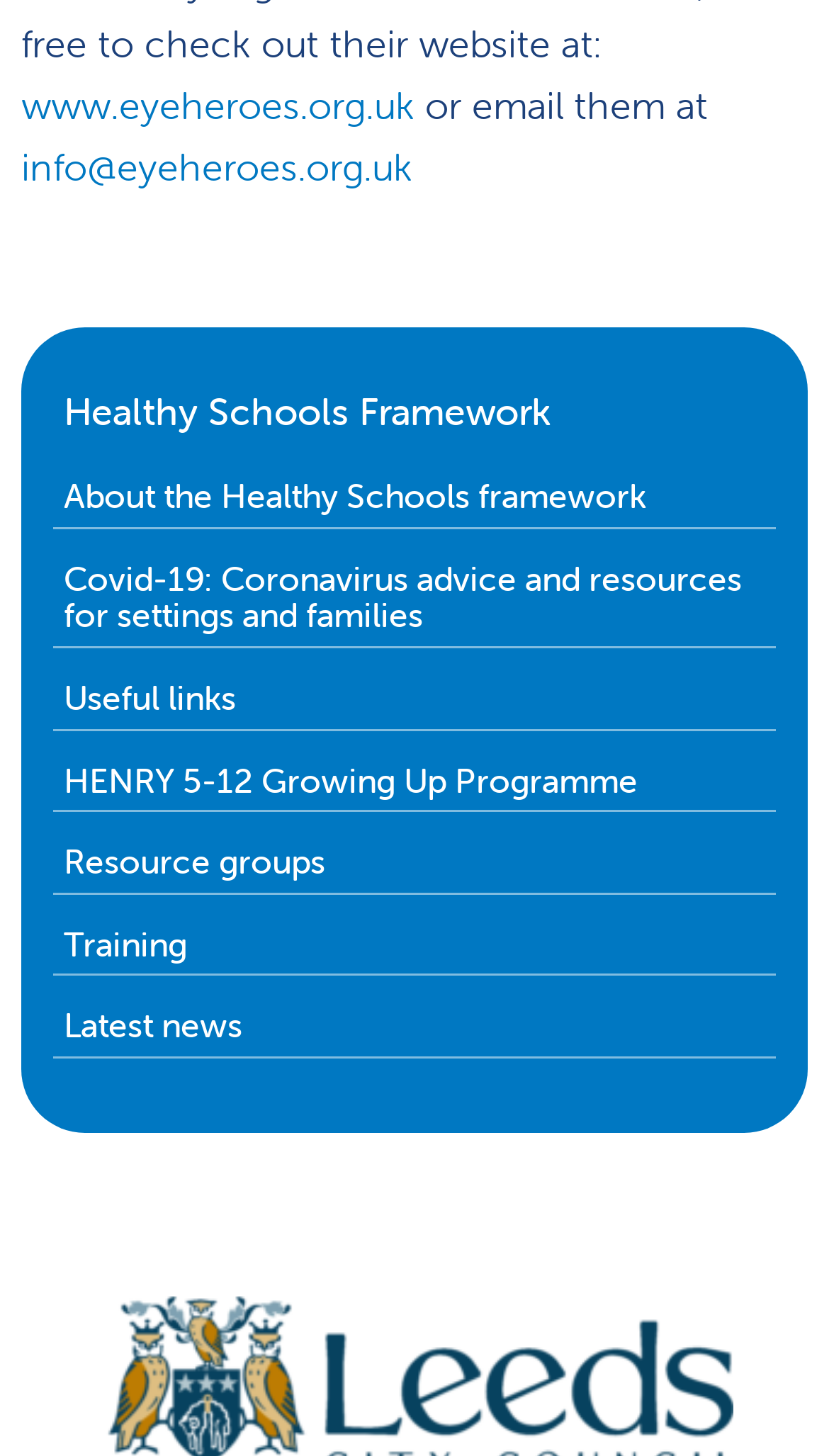Please provide a detailed answer to the question below based on the screenshot: 
What is the last link in the complementary section?

I determined the vertical positions of the link elements in the complementary section by comparing their y1, y2 coordinates. The last link has the text 'Latest news'.